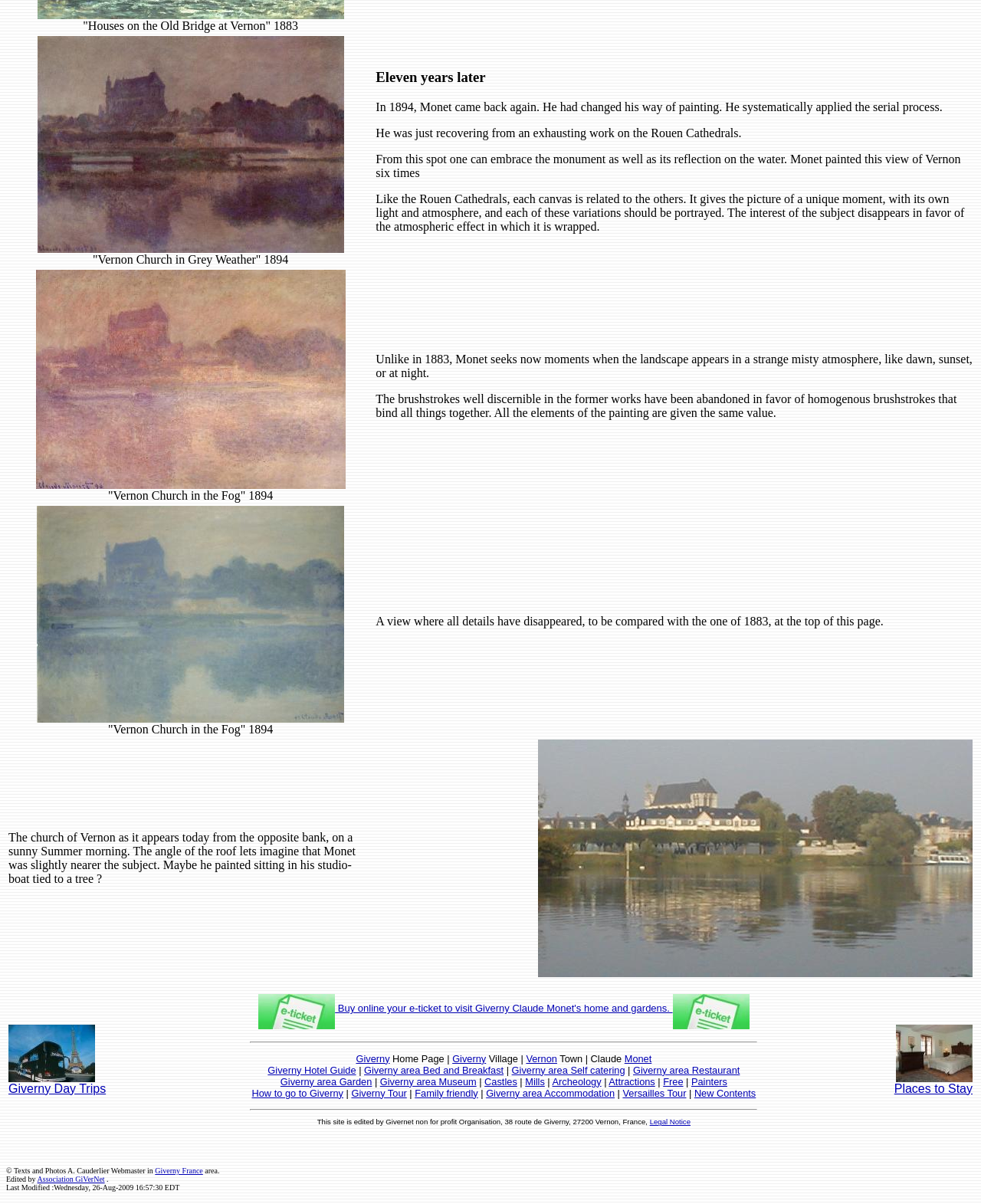What is the name of the organization that edited this website?
Based on the image, provide a one-word or brief-phrase response.

Givernet